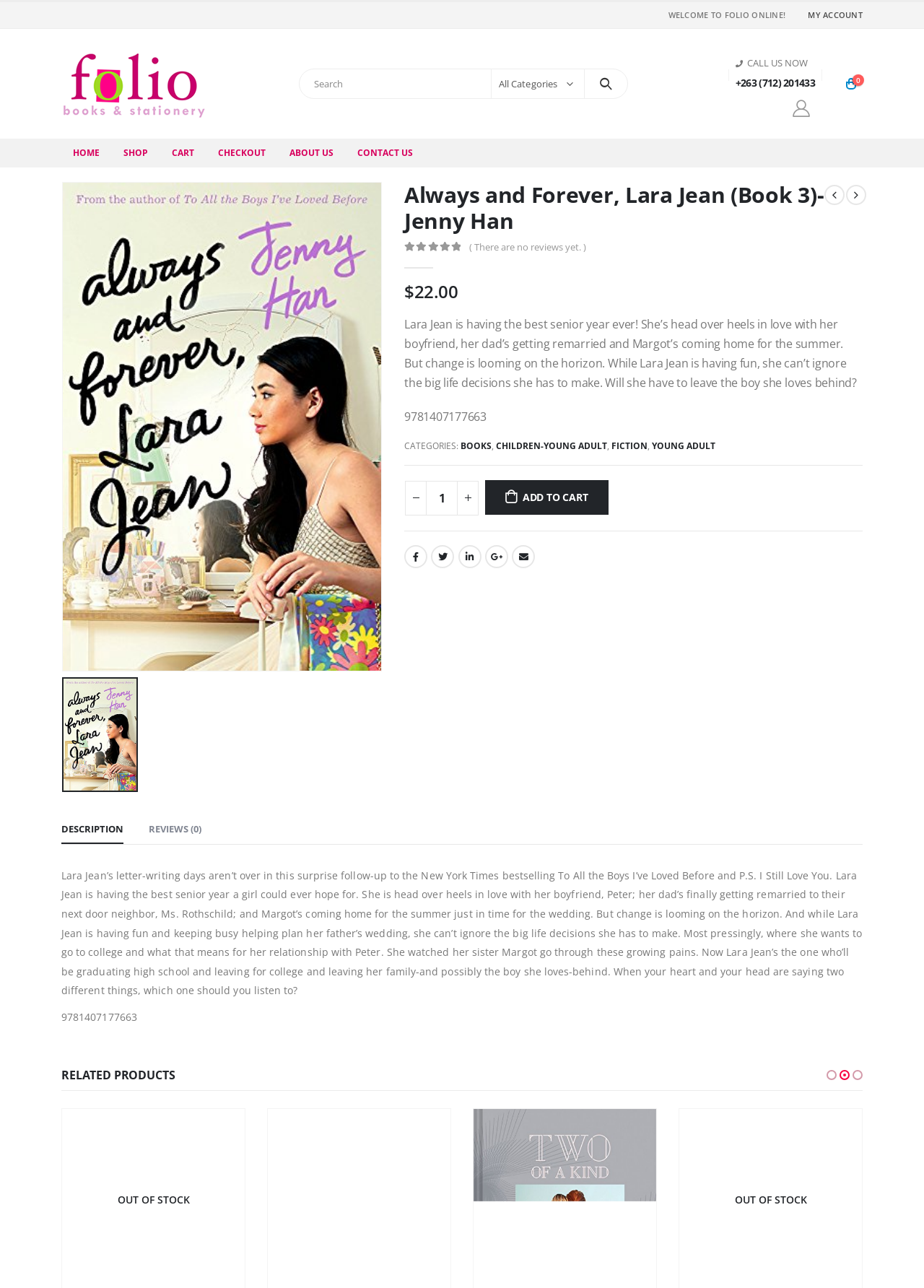Identify the bounding box coordinates of the clickable region to carry out the given instruction: "Check the price of the book".

[0.438, 0.217, 0.495, 0.235]